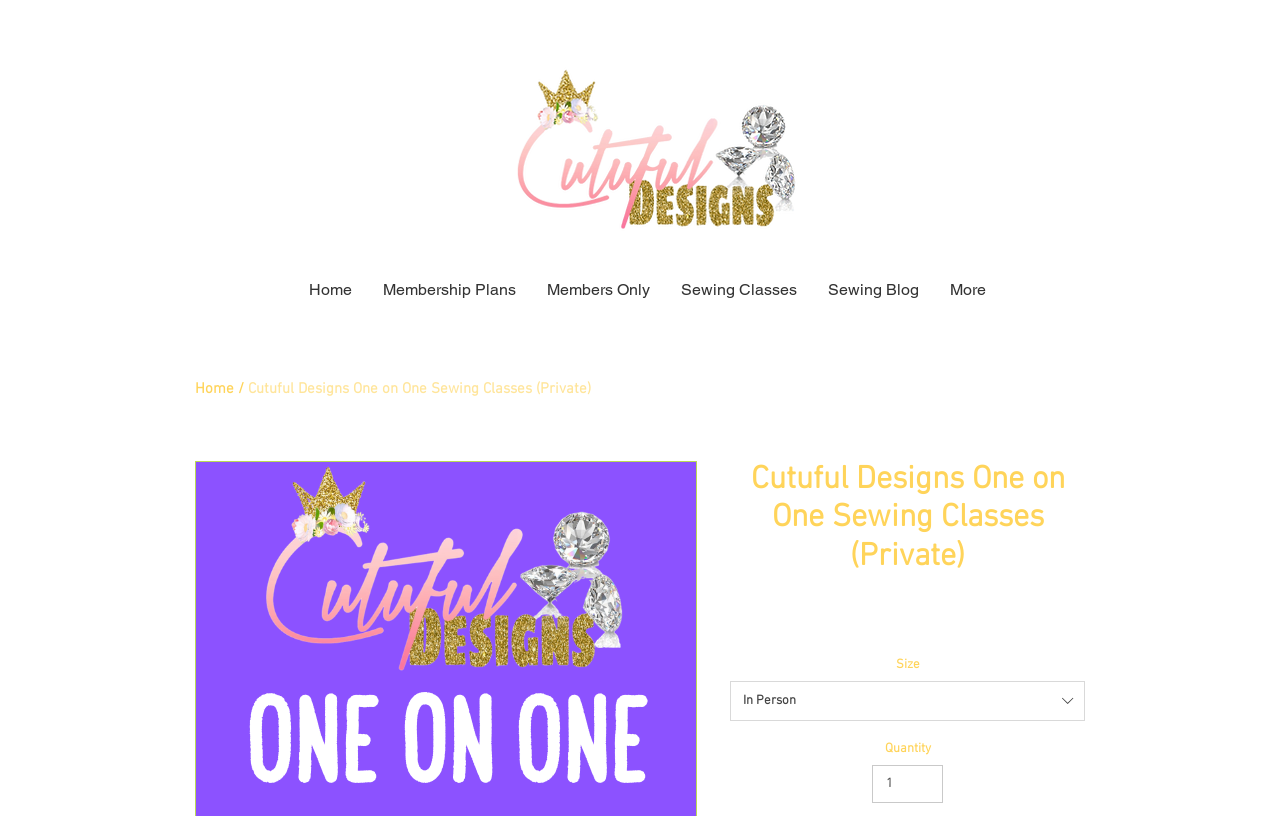What is the navigation menu item that comes after 'Home'?
Refer to the image and provide a thorough answer to the question.

I found the navigation menu item that comes after 'Home' by looking at the navigation element which has a link 'Home' followed by a link 'Membership Plans'. This suggests that 'Membership Plans' is the navigation menu item that comes after 'Home'.